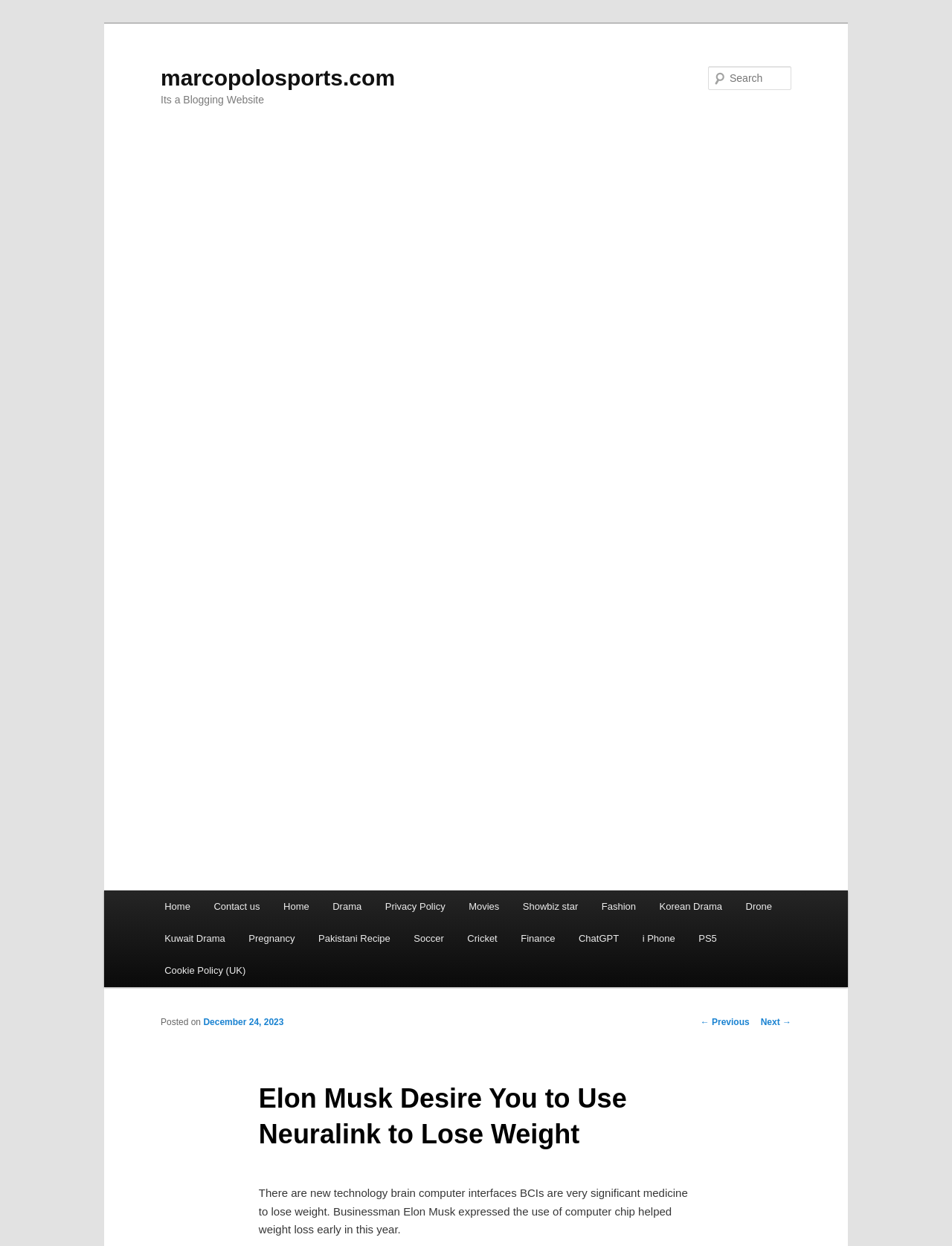Present a detailed account of what is displayed on the webpage.

This webpage is about a blogging website, marcopolosports.com, with a focus on a specific article titled "Elon Musk Desire You to Use Neuralink to Lose Weight". At the top left, there is a link to skip to the primary content. The website's logo and name are displayed prominently, with a heading that reads "Its a Blogging Website". 

On the top right, there is a search bar with a label "Search" and a textbox to input search queries. Below the search bar, there is a main menu with links to various categories, including "Home", "Contact us", "Drama", "Movies", and more.

The main content of the webpage is an article about Elon Musk's desire to use Neuralink to lose weight. The article is divided into sections, with a heading that summarizes the content. There is a paragraph of text that discusses the significance of brain-computer interfaces in medicine, particularly in weight loss, and how Elon Musk has expressed interest in using computer chips to aid in weight loss.

At the bottom of the page, there are links to navigate to previous and next posts, as well as a section with links to various other articles and categories.